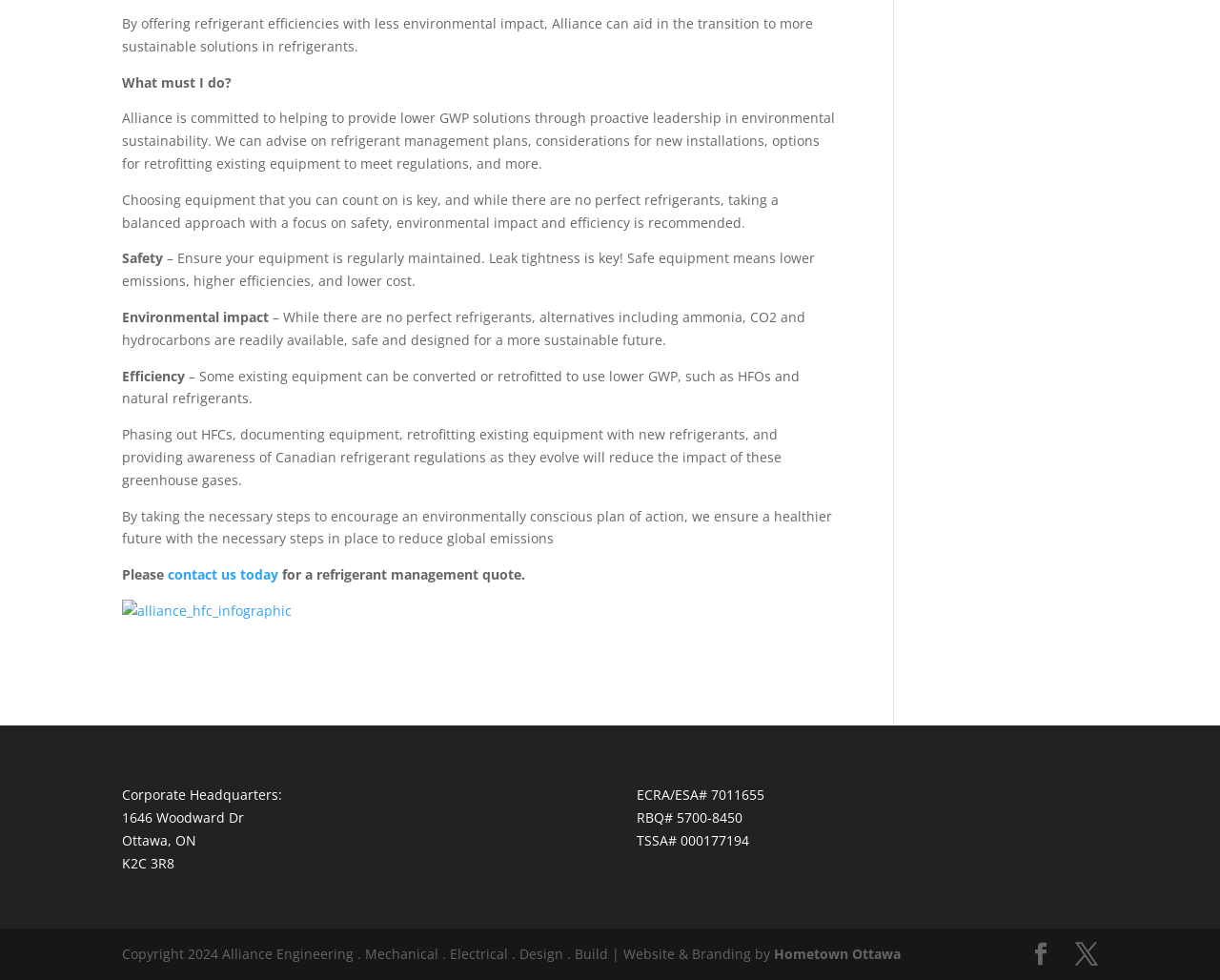Answer the question with a single word or phrase: 
What is the purpose of the 'contact us today' link?

Get refrigerant management quote